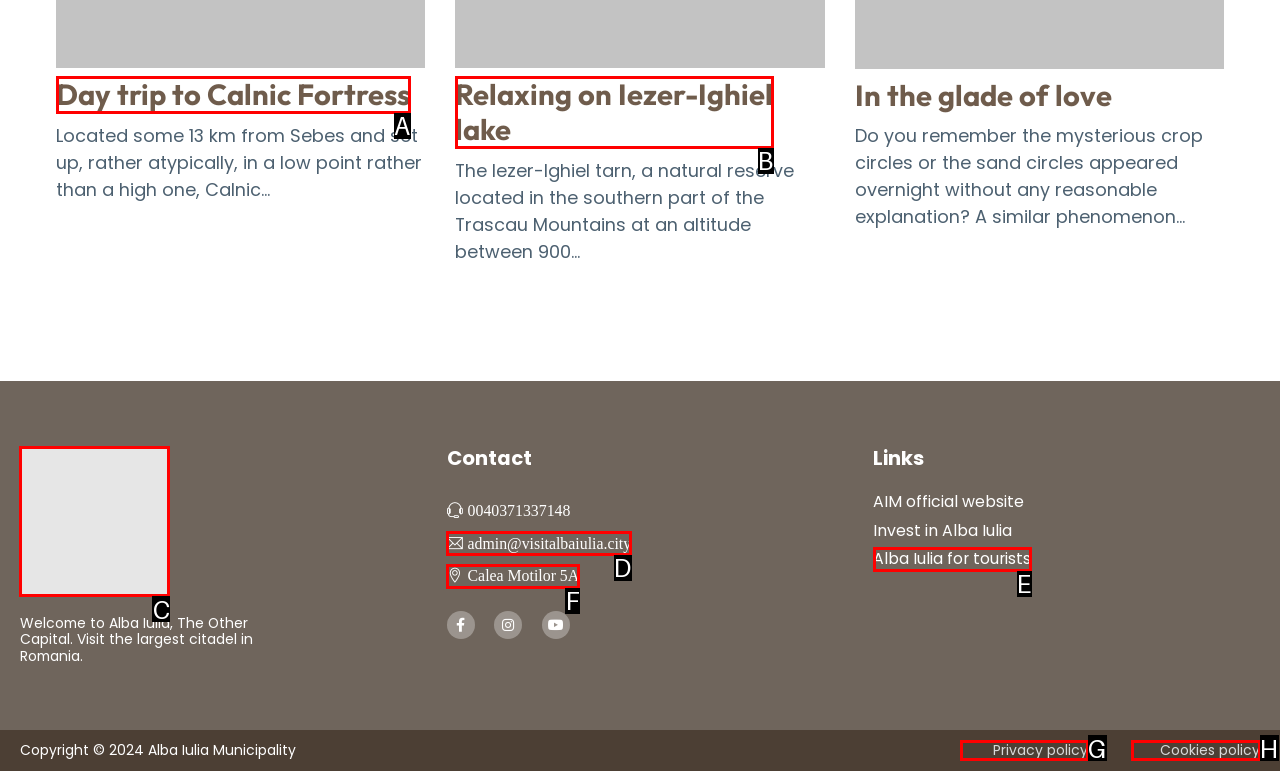Tell me which UI element to click to fulfill the given task: View the location on Google Maps. Respond with the letter of the correct option directly.

F